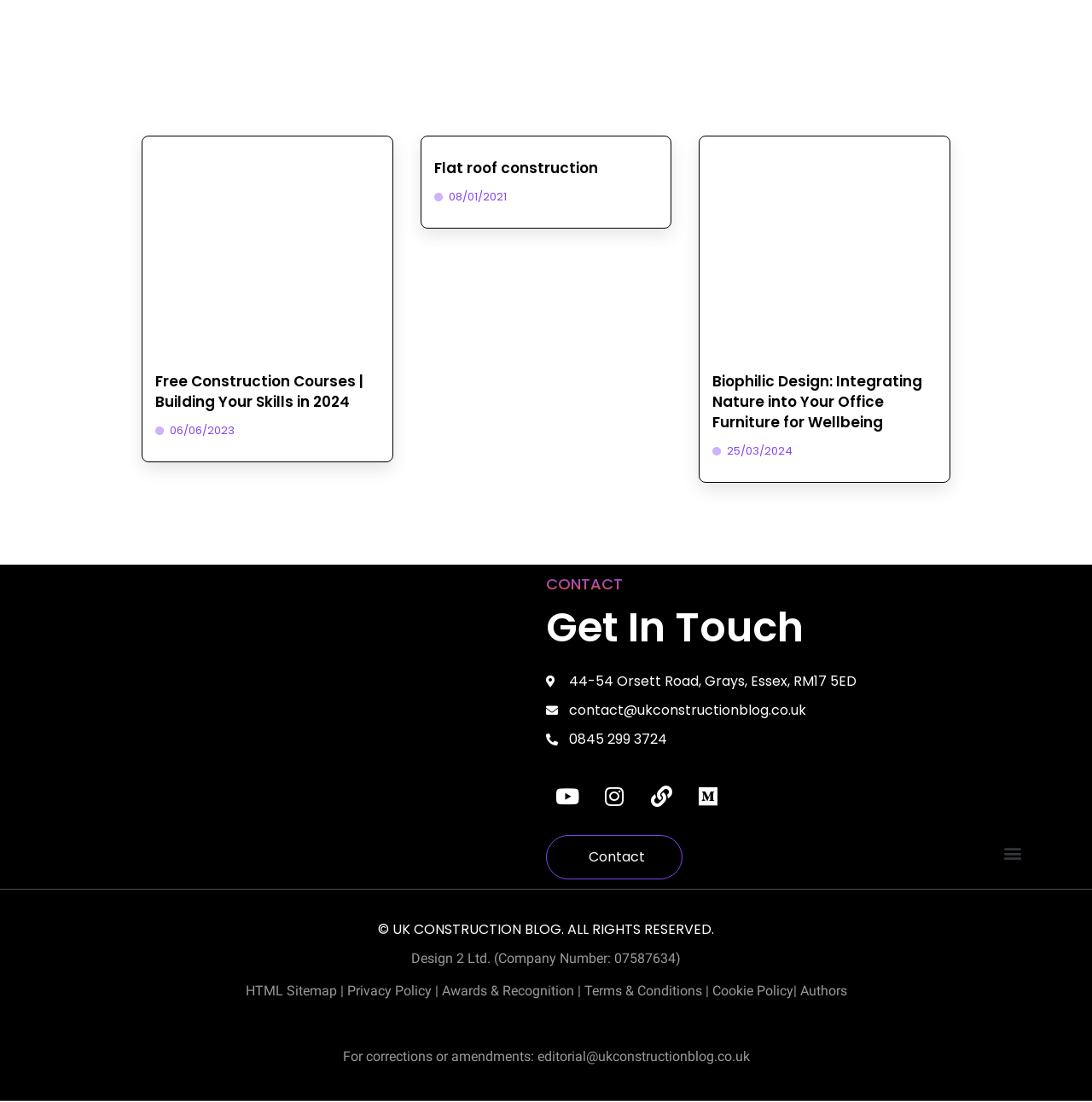Identify the bounding box coordinates for the element you need to click to achieve the following task: "Click on the 'contact@ukconstructionblog.co.uk' link". Provide the bounding box coordinates as four float numbers between 0 and 1, in the form [left, top, right, bottom].

[0.5, 0.635, 1.0, 0.654]